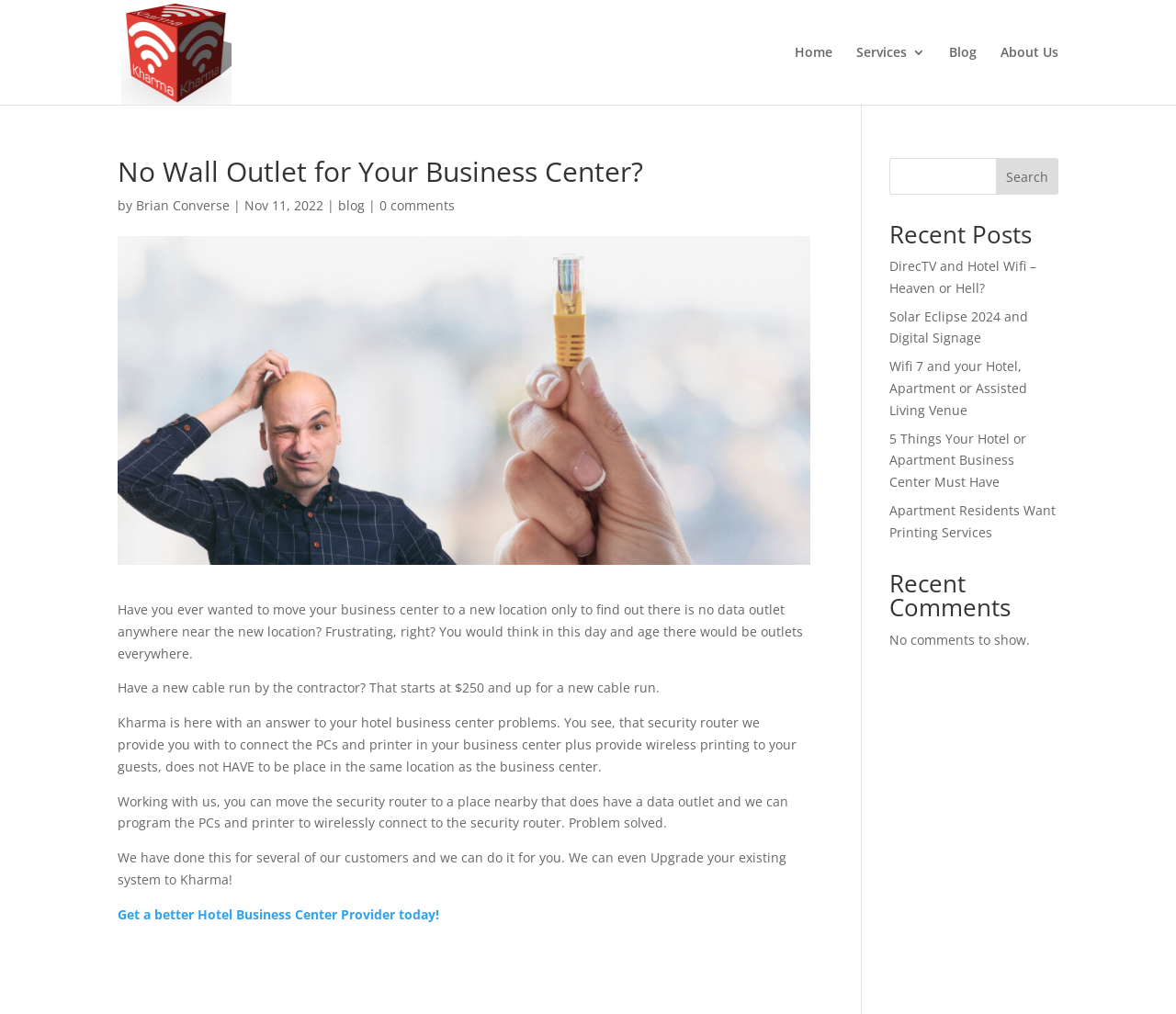Please specify the bounding box coordinates of the clickable section necessary to execute the following command: "View the 'Recent Posts'".

[0.756, 0.219, 0.9, 0.252]